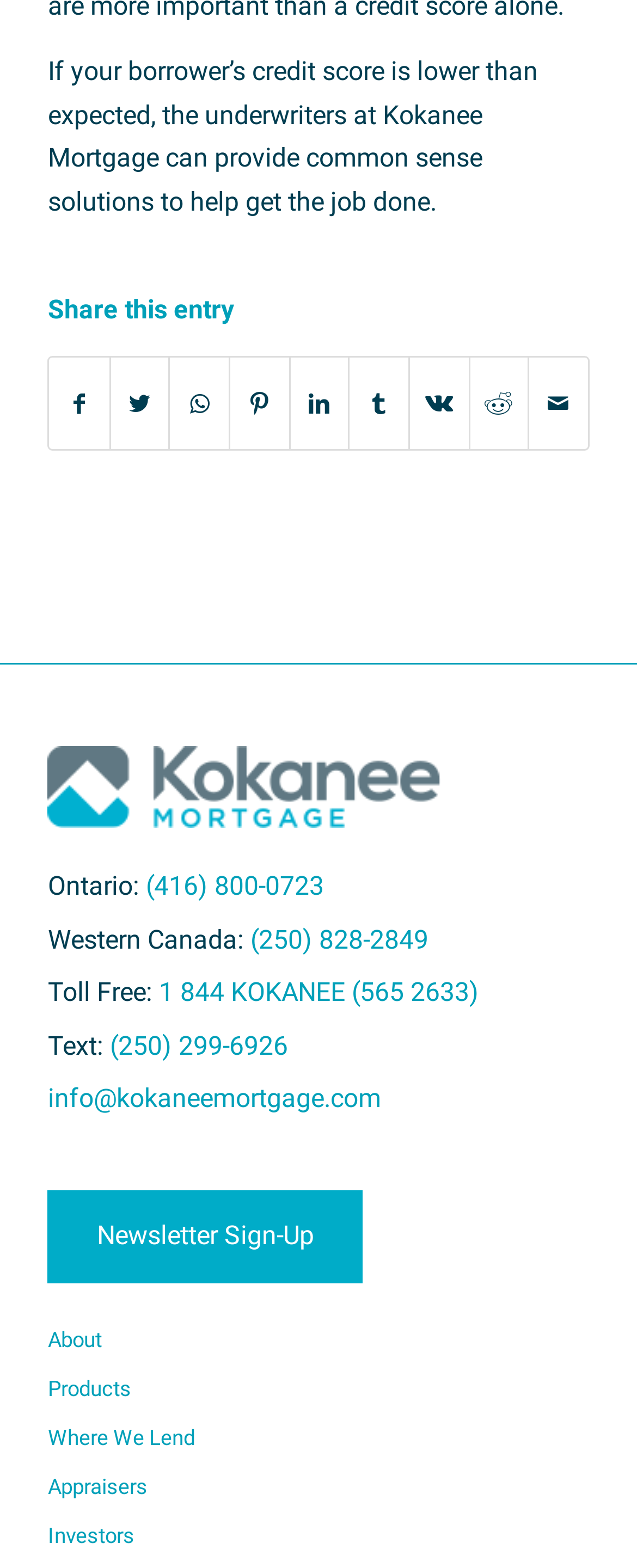Find the bounding box coordinates of the element's region that should be clicked in order to follow the given instruction: "Learn about the company". The coordinates should consist of four float numbers between 0 and 1, i.e., [left, top, right, bottom].

[0.075, 0.839, 0.925, 0.87]